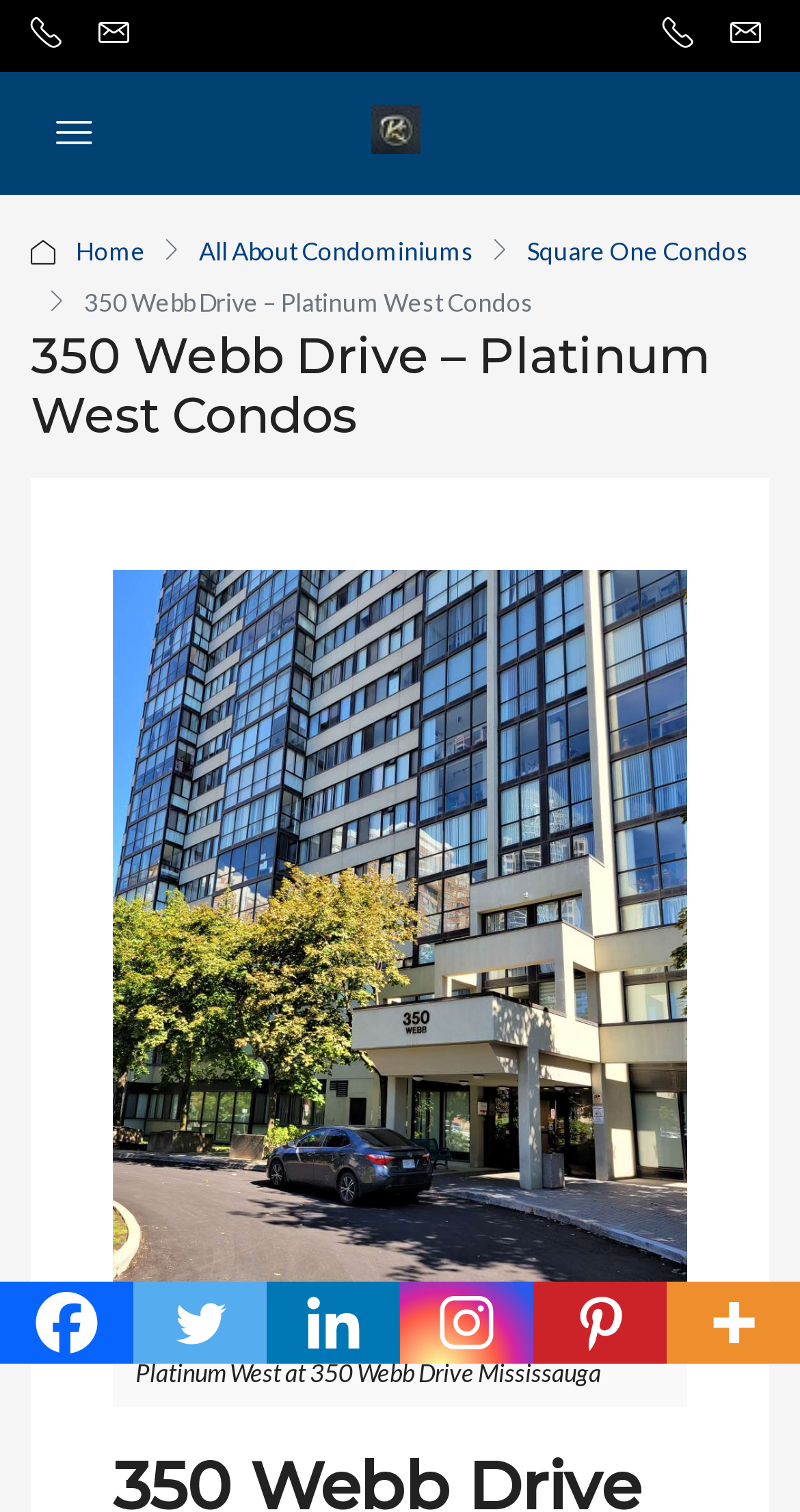Identify the bounding box coordinates of the clickable region to carry out the given instruction: "Check the Square One Condos link".

[0.659, 0.149, 0.936, 0.183]